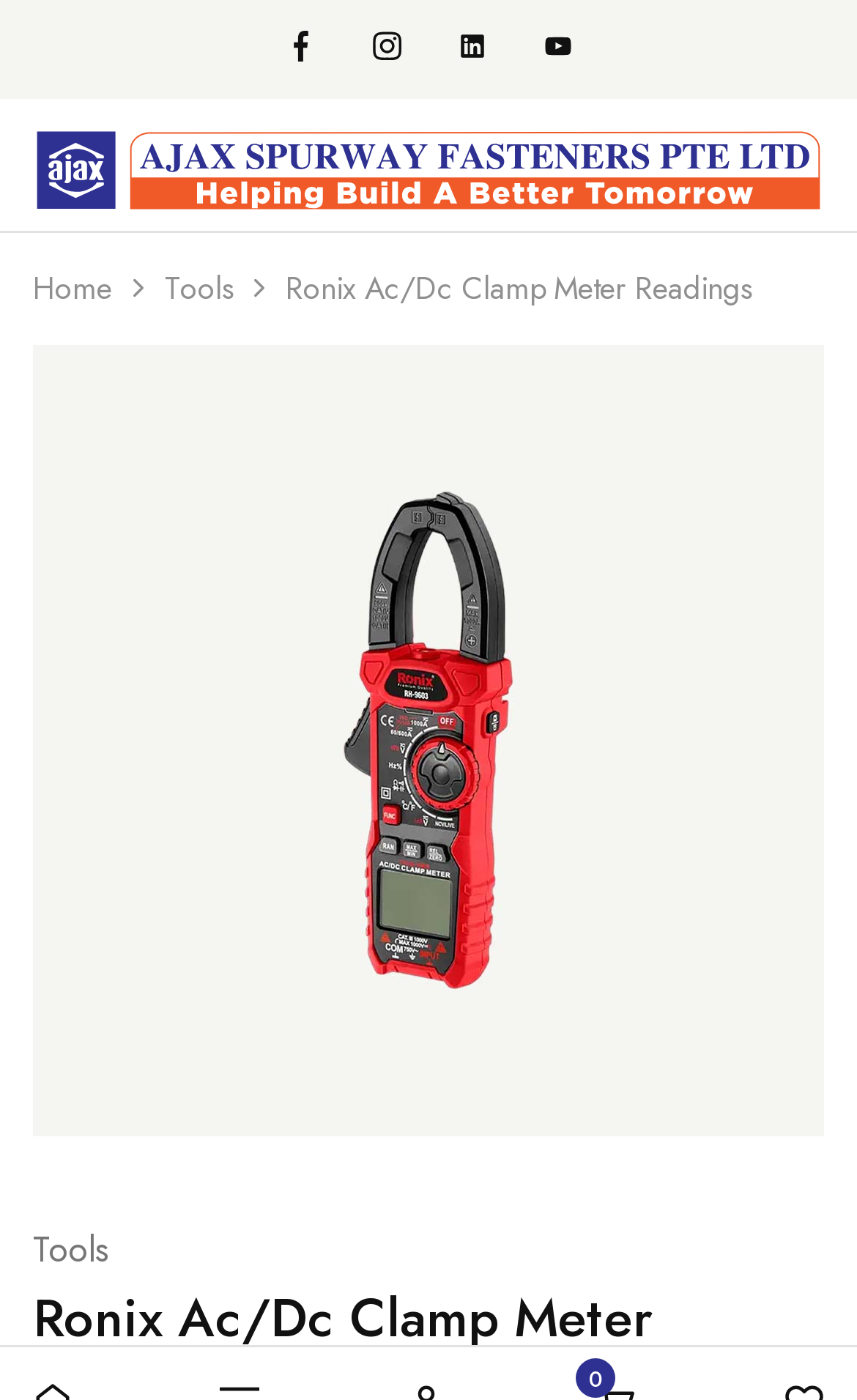Is there an image on the webpage?
Please look at the screenshot and answer in one word or a short phrase.

Yes